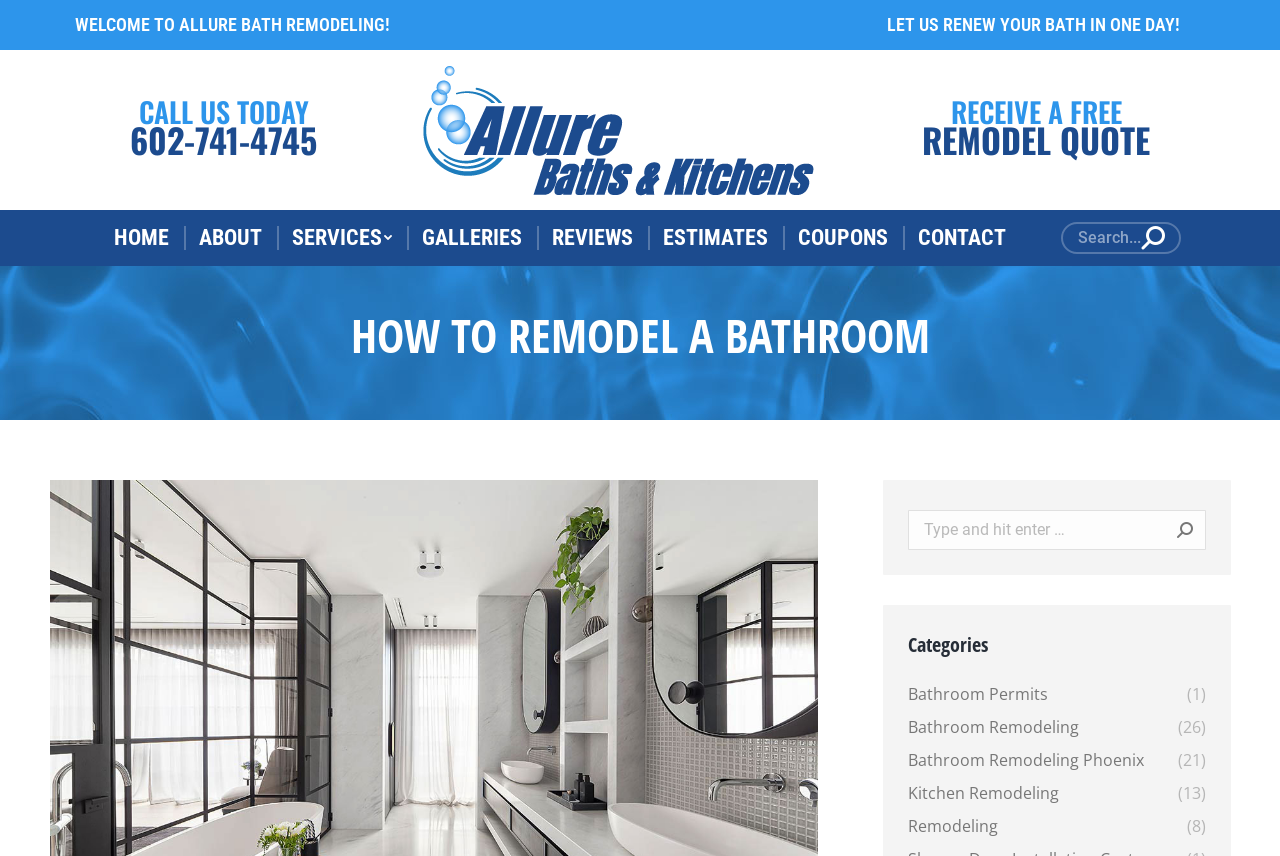Based on the image, provide a detailed and complete answer to the question: 
What is the title of the main section below the menu bar?

I looked at the section below the menu bar and found that the main heading is 'HOW TO REMODEL A BATHROOM', which is a title that describes the content of the section.